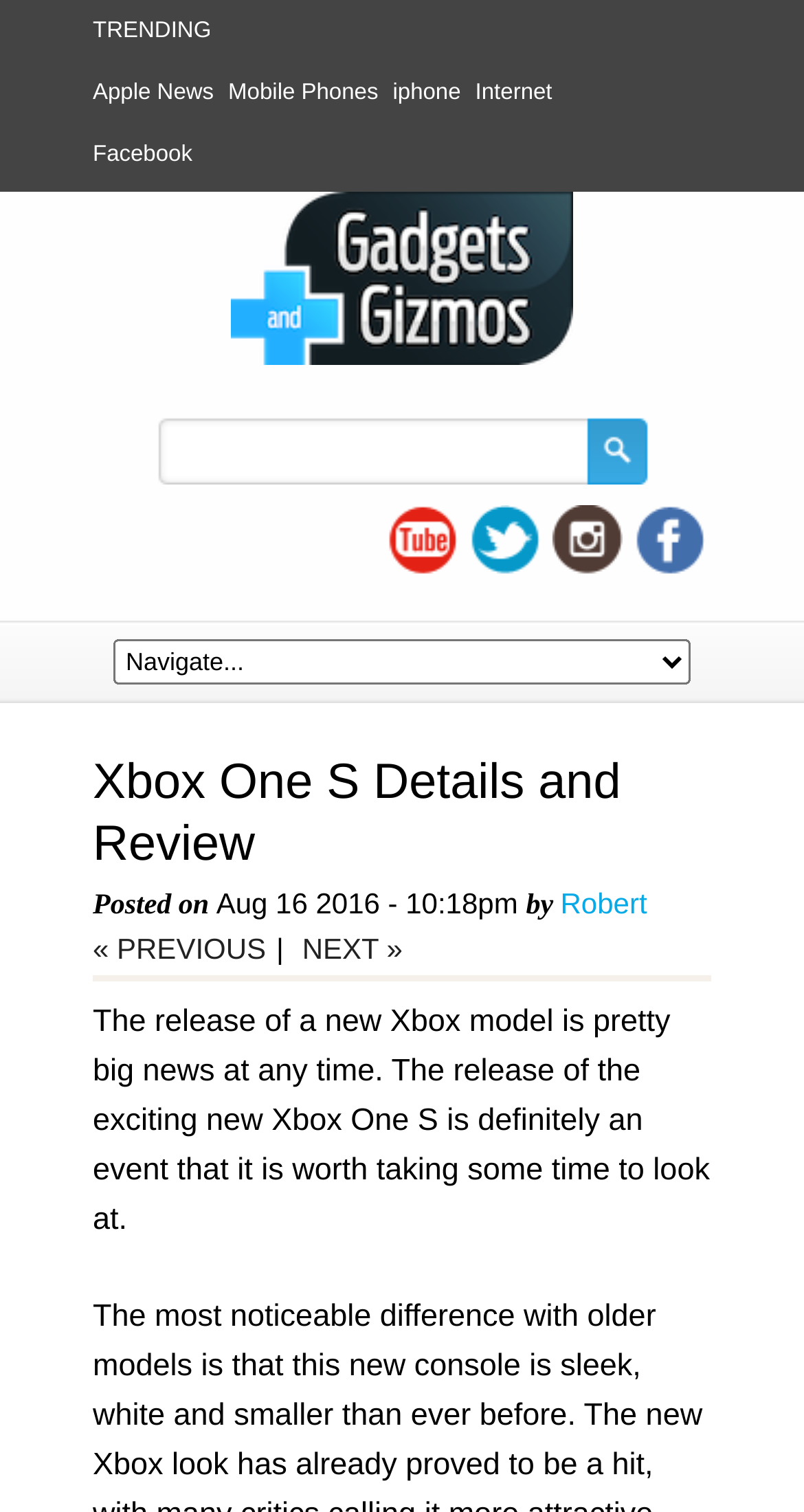What is the platform being reviewed?
Relying on the image, give a concise answer in one word or a brief phrase.

Xbox One S